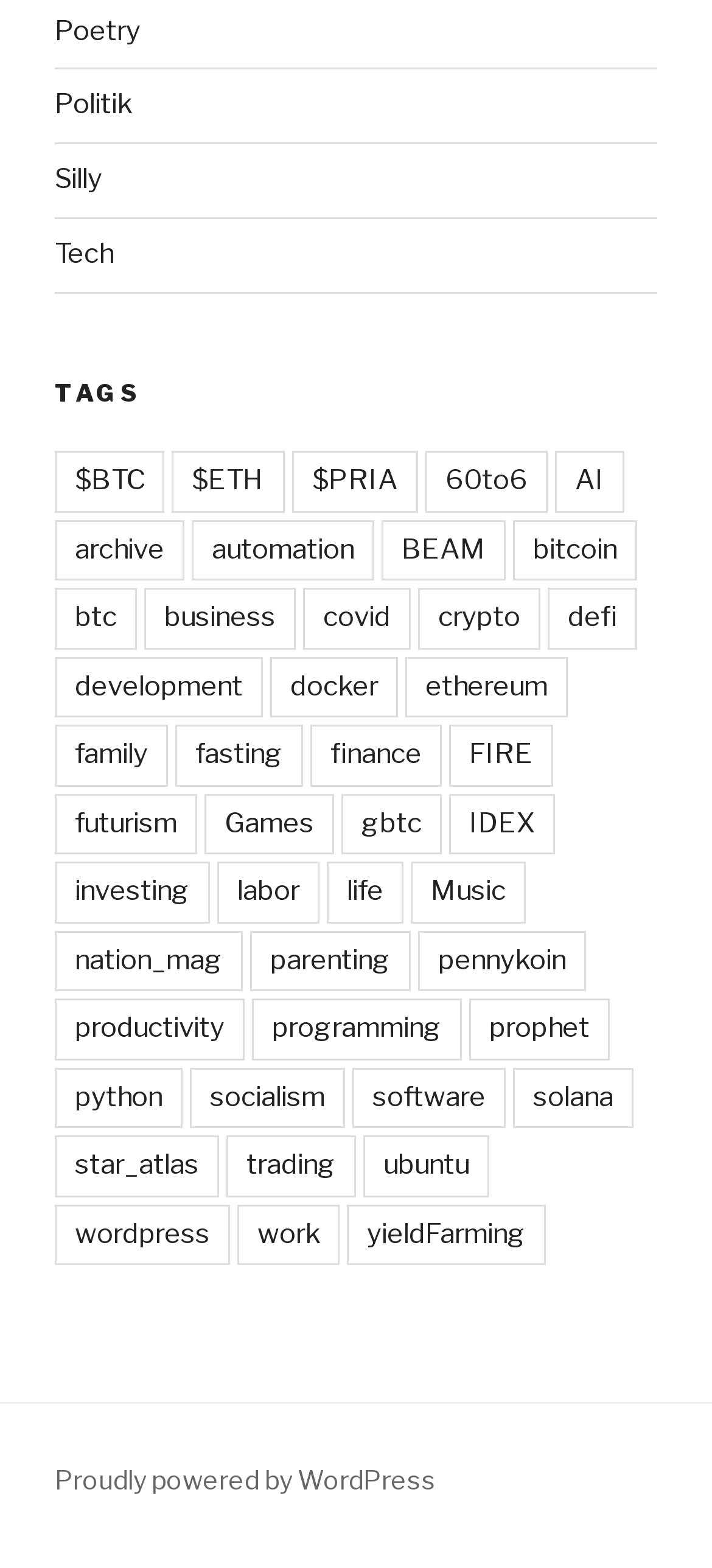Find the bounding box coordinates of the element's region that should be clicked in order to follow the given instruction: "View the archive page". The coordinates should consist of four float numbers between 0 and 1, i.e., [left, top, right, bottom].

[0.077, 0.332, 0.259, 0.371]